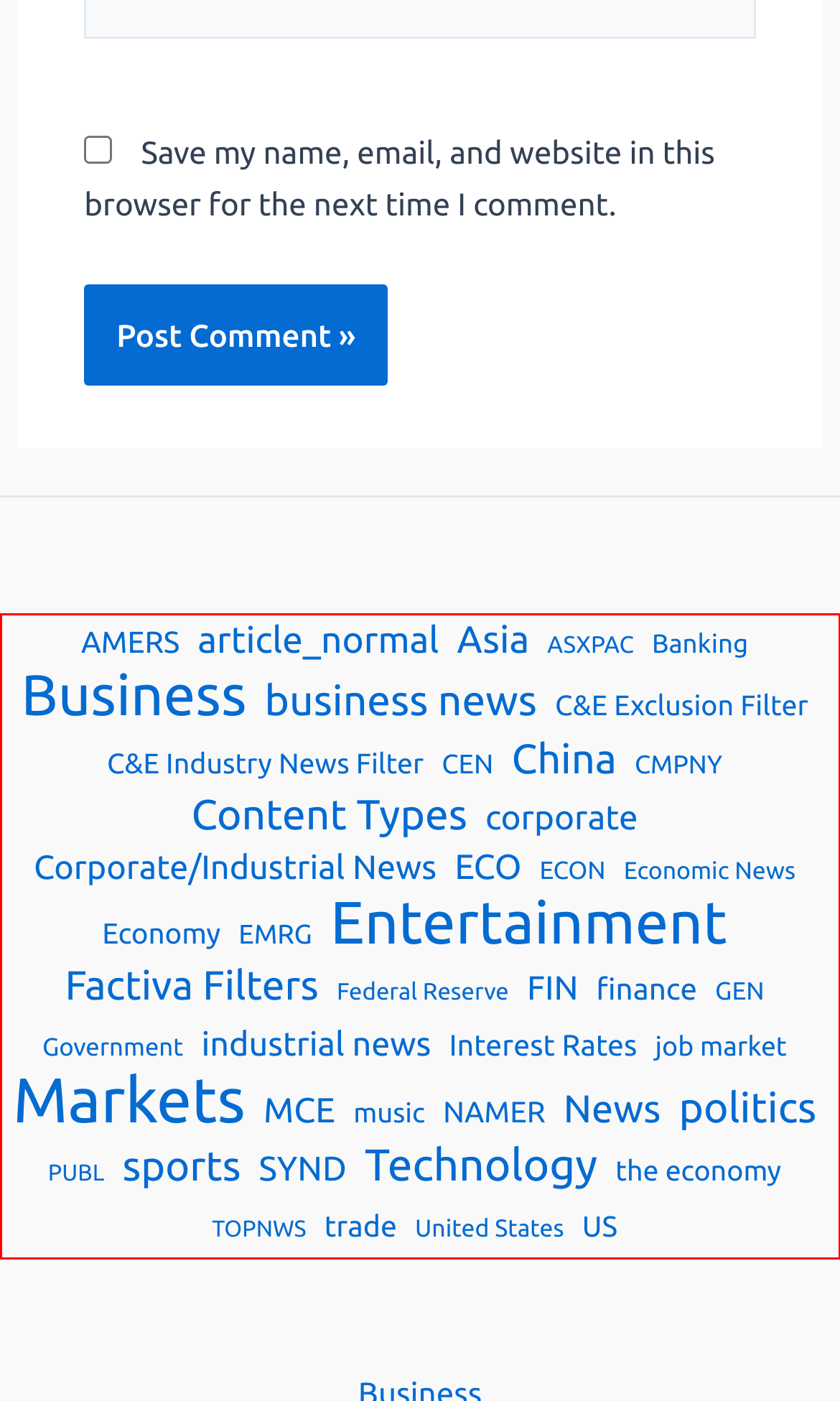You have a screenshot with a red rectangle around a UI element. Recognize and extract the text within this red bounding box using OCR.

AMERS article_normal Asia ASXPAC Banking Business business news C&E Exclusion Filter C&E Industry News Filter CEN China CMPNY Content Types corporate Corporate/Industrial News ECO ECON Economic News Economy EMRG Entertainment Factiva Filters Federal Reserve FIN finance GEN Government industrial news Interest Rates job market Markets MCE music NAMER News politics PUBL sports SYND Technology the economy TOPNWS trade United States US